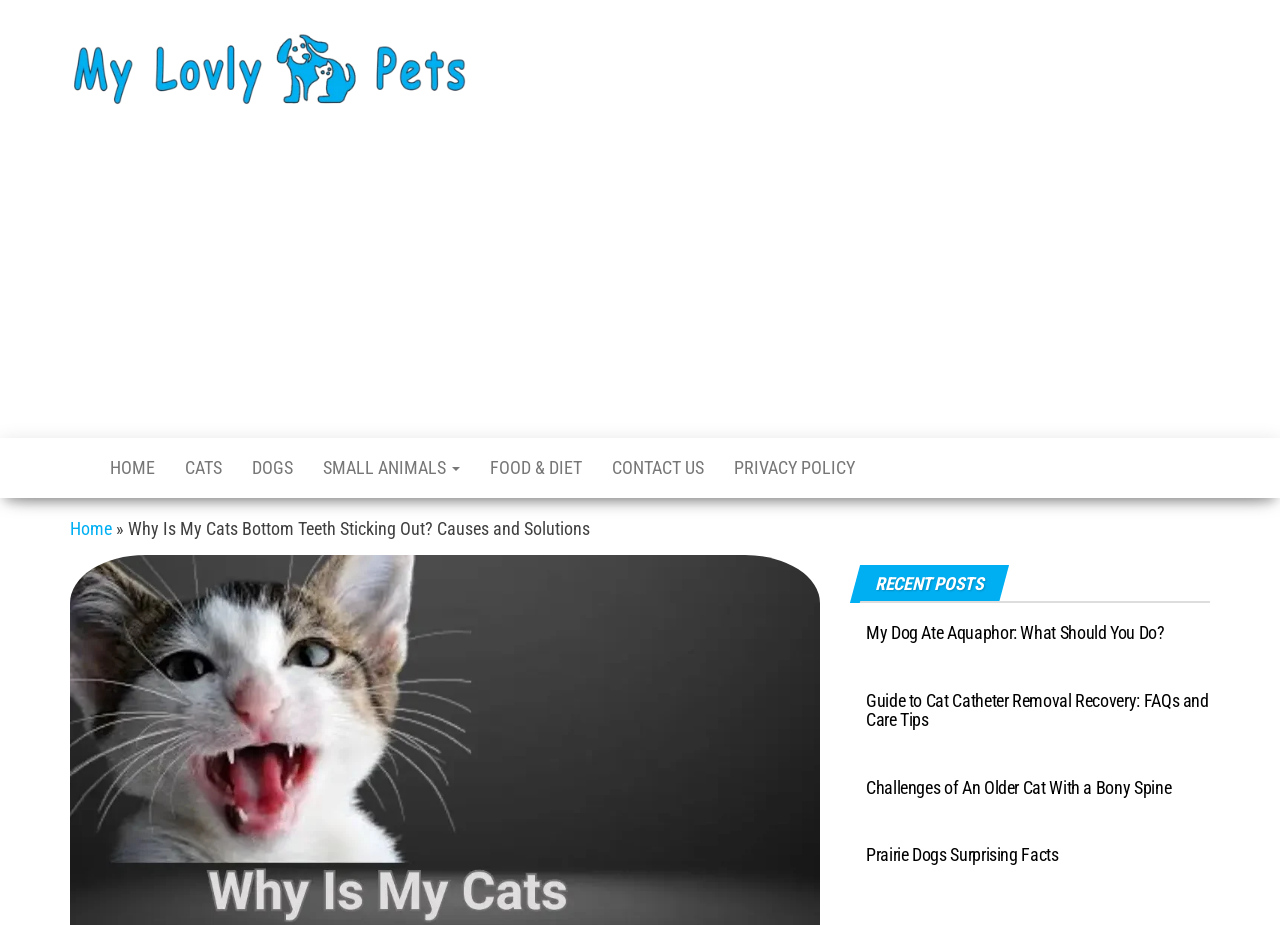Carefully examine the image and provide an in-depth answer to the question: What is the main topic of the current article?

The current article's title is 'Why Is My Cats Bottom Teeth Sticking Out? Causes and Solutions', which suggests that the main topic is about the issue of a cat's bottom teeth sticking out and possible causes and solutions for this problem.